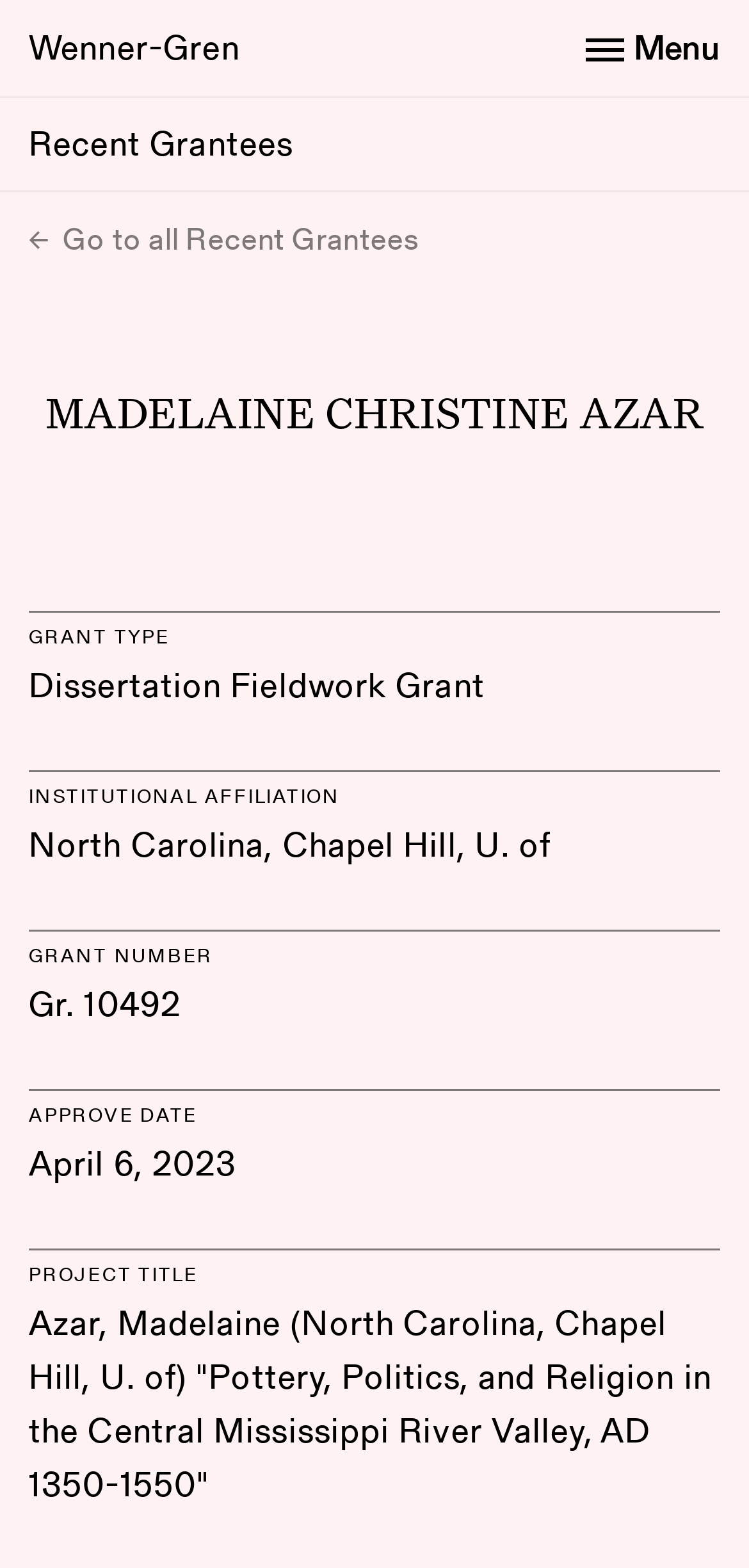Please specify the bounding box coordinates in the format (top-left x, top-left y, bottom-right x, bottom-right y), with all values as floating point numbers between 0 and 1. Identify the bounding box of the UI element described by: Recent Grantees

[0.0, 0.061, 1.0, 0.122]